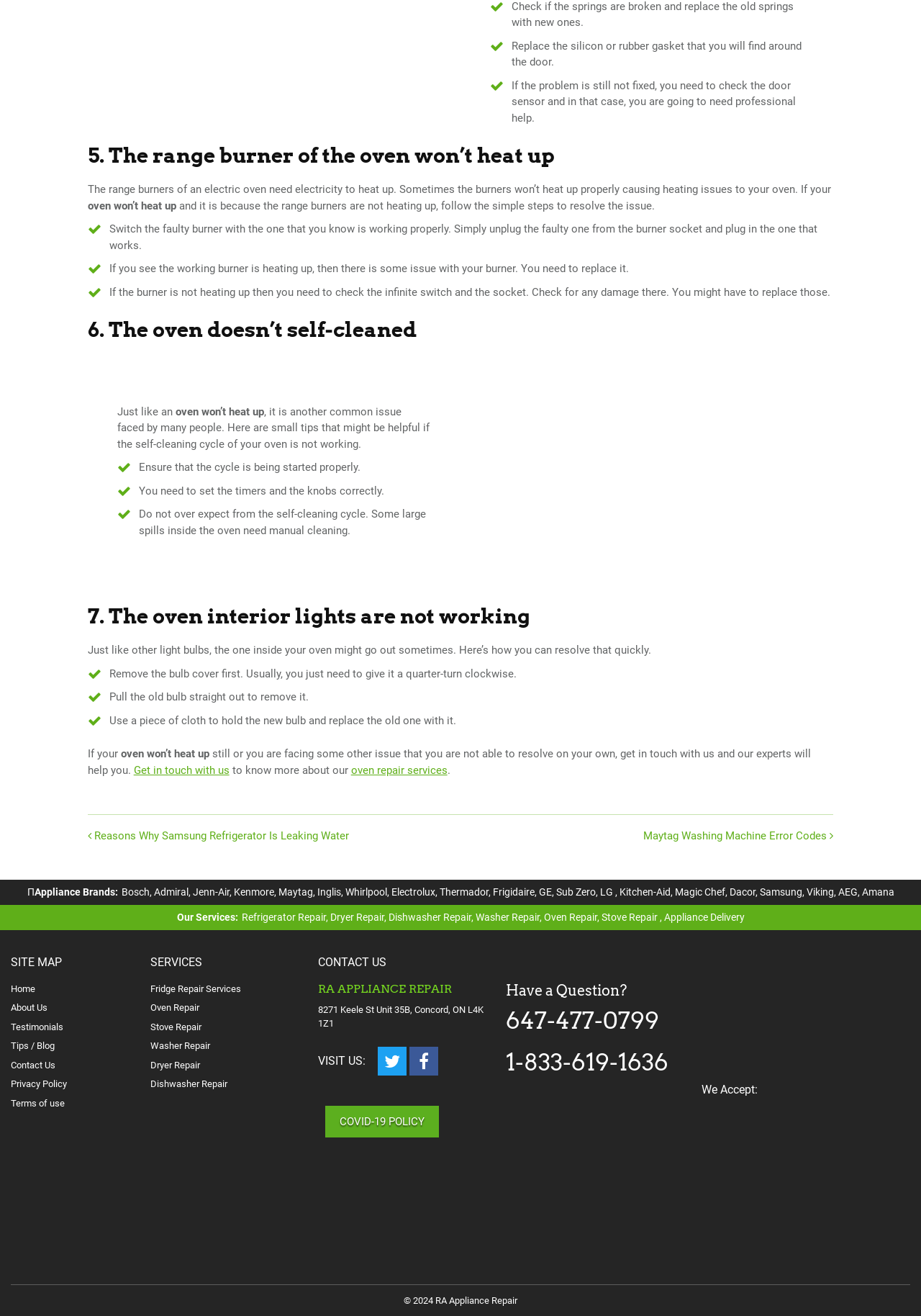How can you resolve the issue of oven interior lights not working?
Provide a concise answer using a single word or phrase based on the image.

Replace the bulb